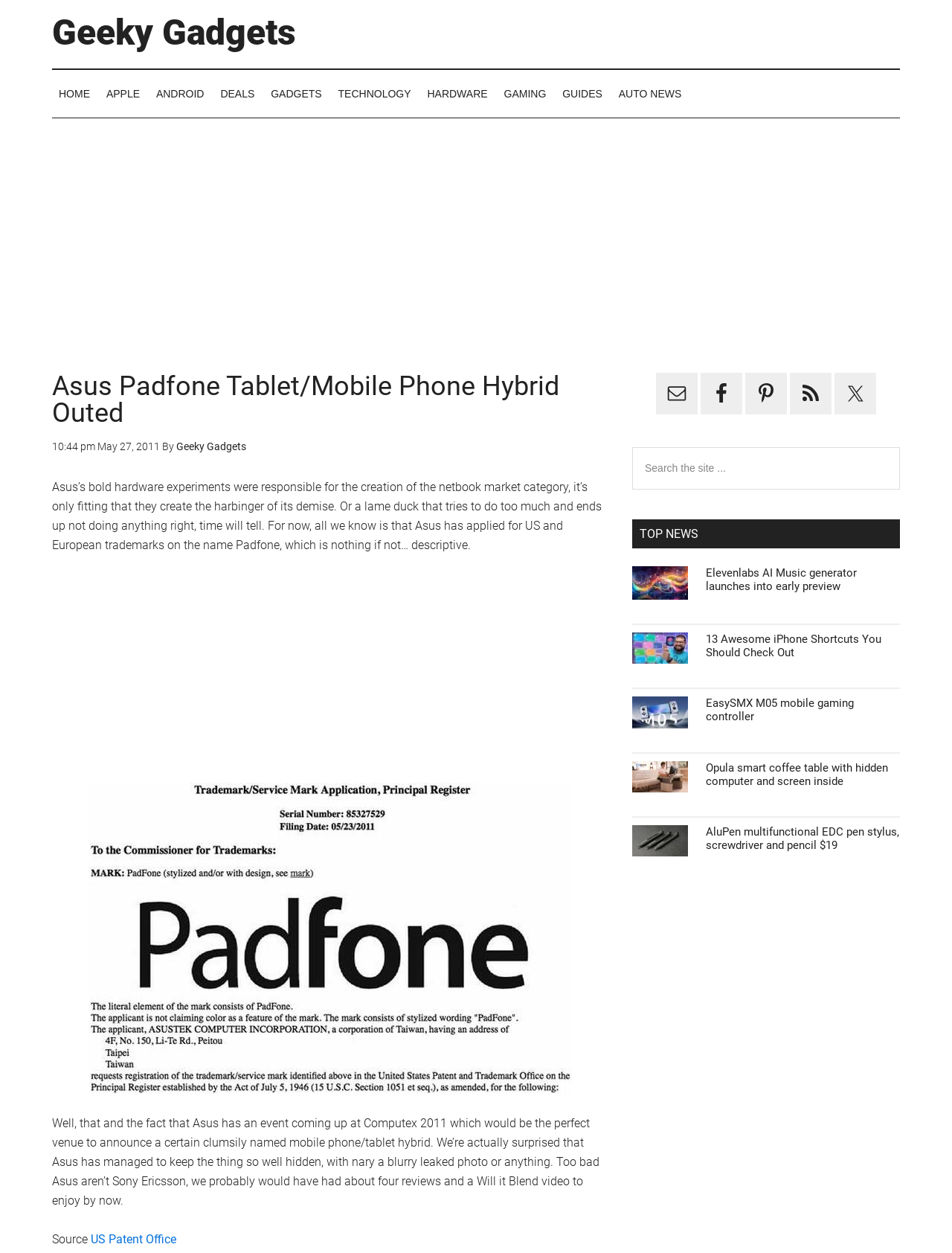Determine the bounding box coordinates of the clickable region to follow the instruction: "Search the site".

[0.664, 0.357, 0.945, 0.391]